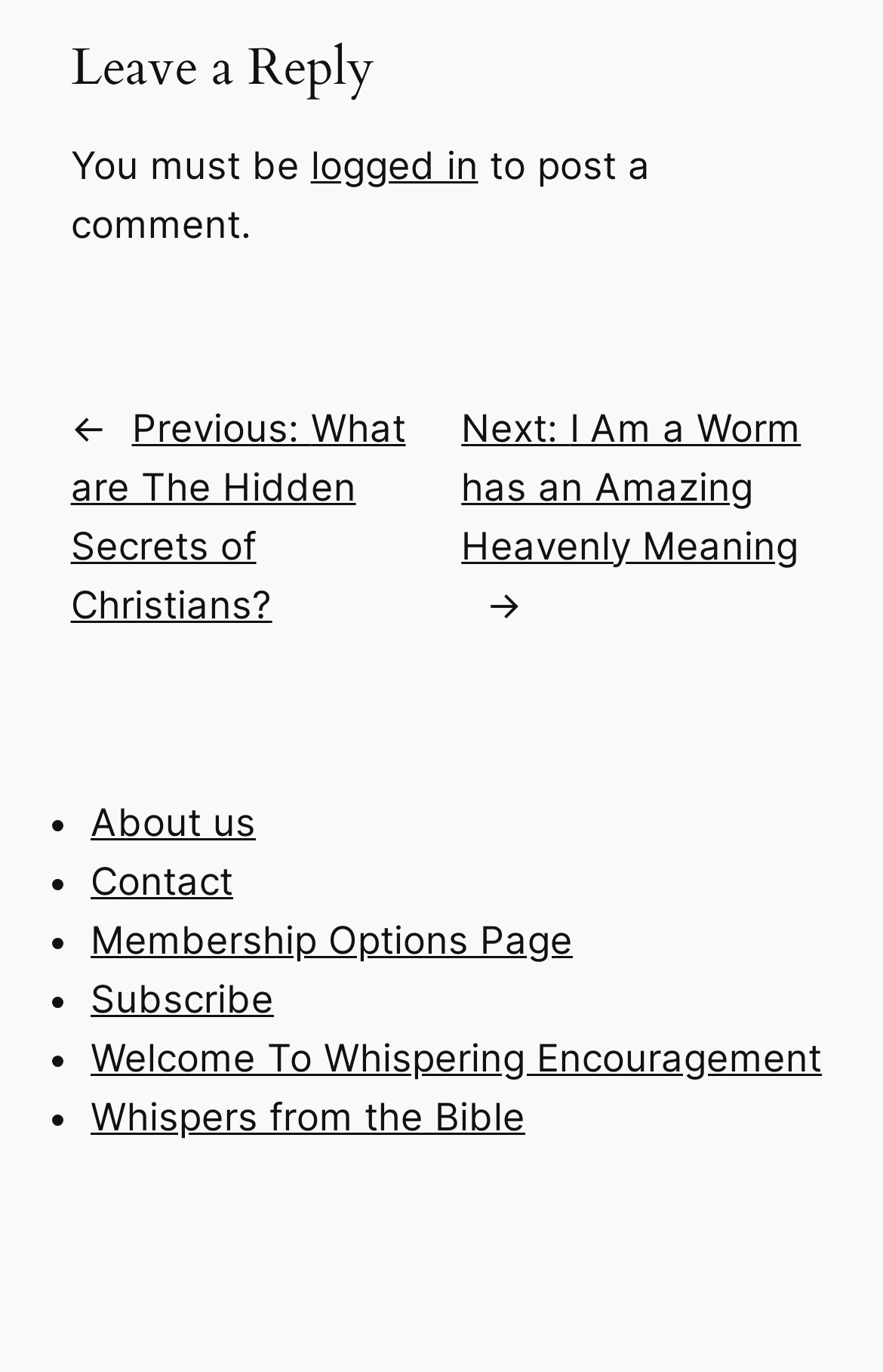Identify the bounding box coordinates for the UI element described by the following text: "Sermon". Provide the coordinates as four float numbers between 0 and 1, in the format [left, top, right, bottom].

None